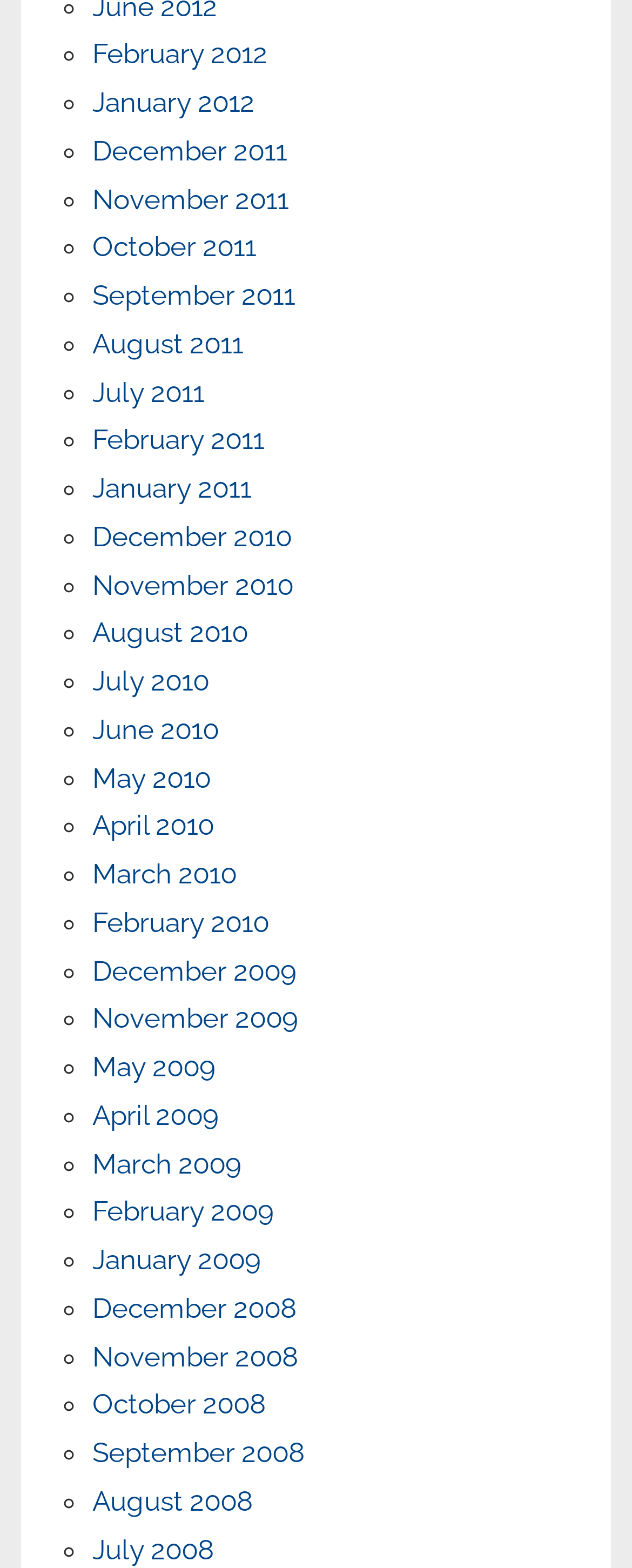Identify the bounding box coordinates for the element you need to click to achieve the following task: "Click the Refill All link". Provide the bounding box coordinates as four float numbers between 0 and 1, in the form [left, top, right, bottom].

None